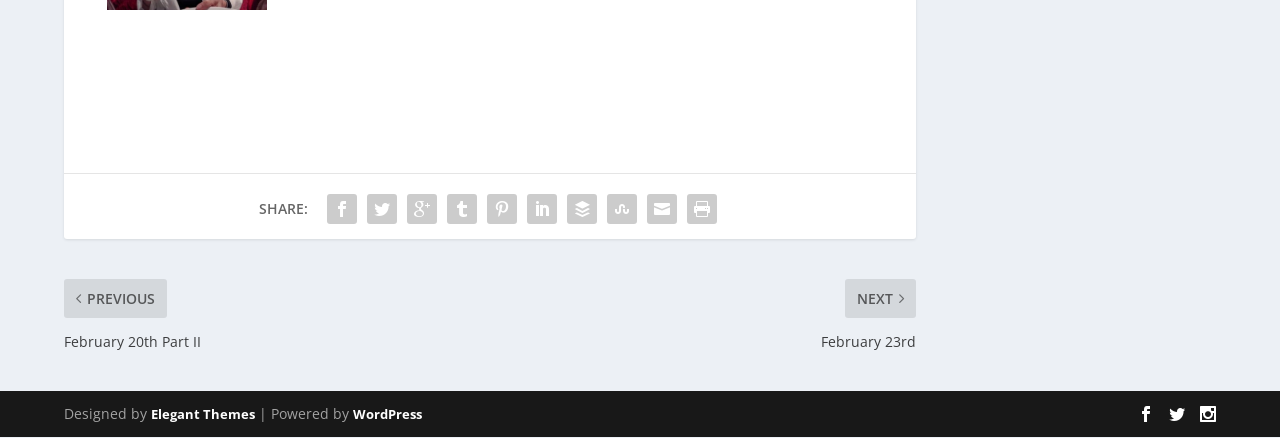Given the description of the UI element: "Quick Lentil Soup", predict the bounding box coordinates in the form of [left, top, right, bottom], with each value being a float between 0 and 1.

[0.75, 0.649, 0.845, 0.692]